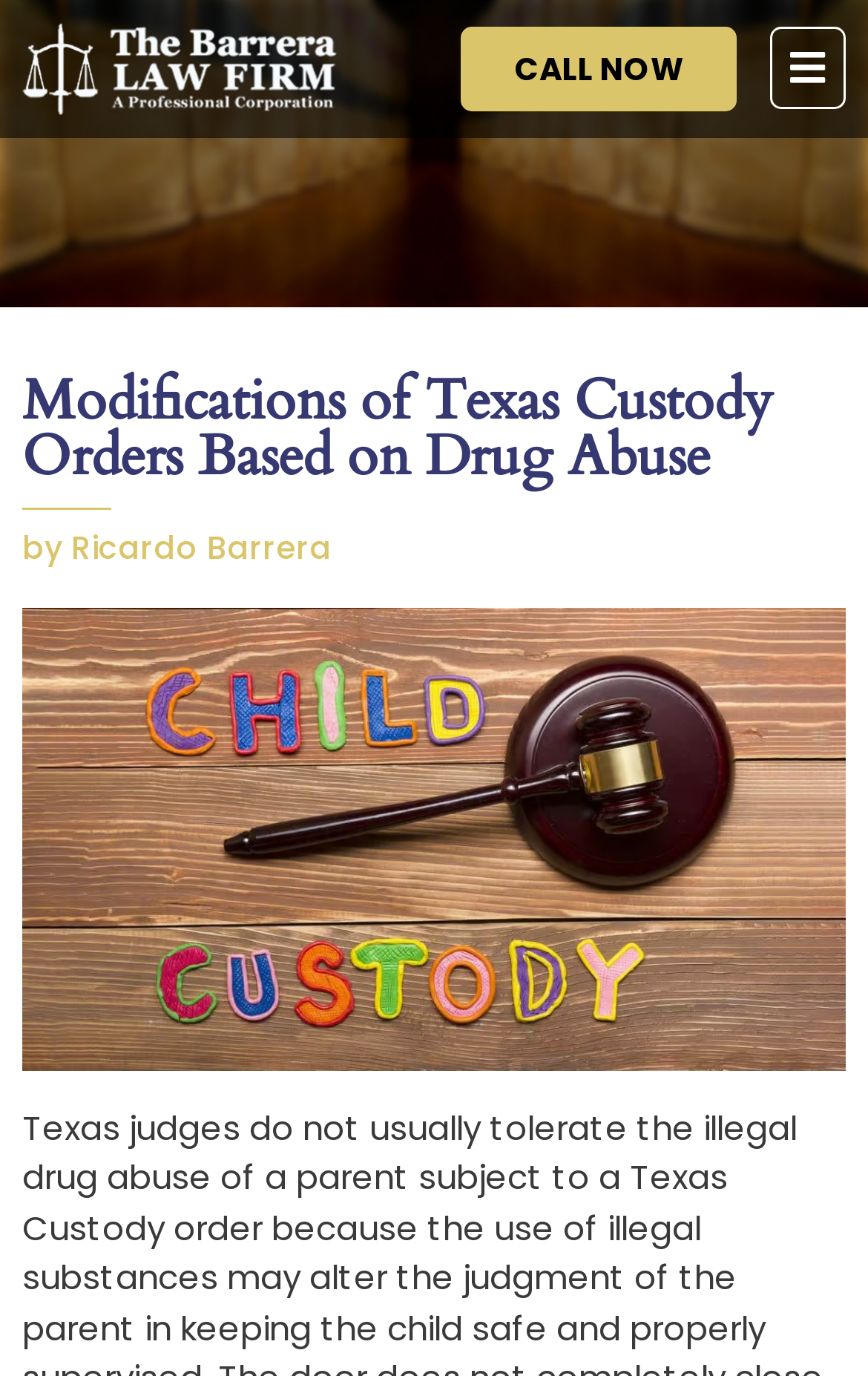Please extract the title of the webpage.

Modifications of Texas Custody Orders Based on Drug Abuse